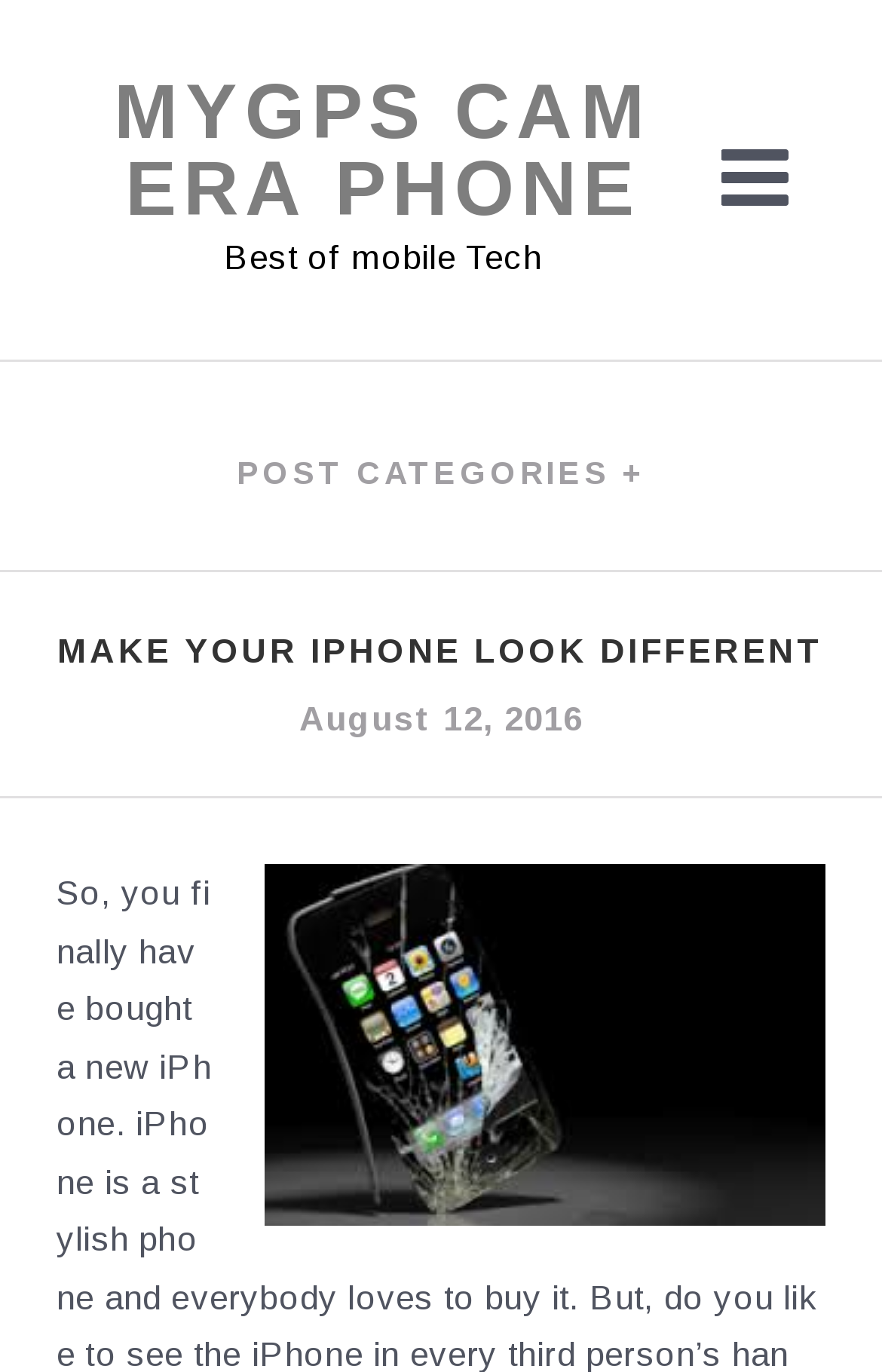What is the purpose of the button with a icon?
Give a comprehensive and detailed explanation for the question.

The purpose of the button with a icon can be inferred from the button element with the text '' which is located at the top of the webpage, and its description indicates that it controls site navigation and social navigation, suggesting that it is used to navigate through the website and access social media links.